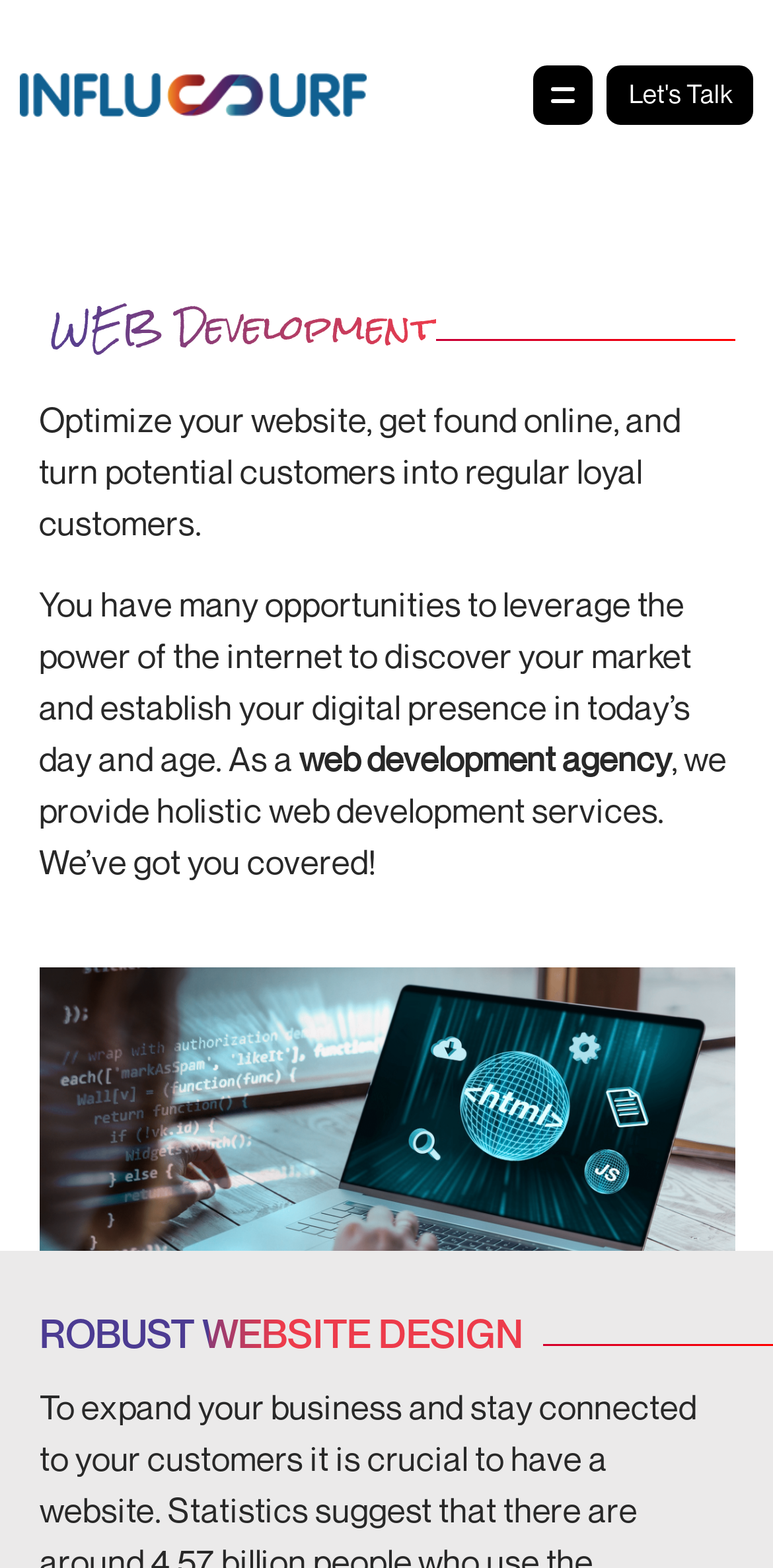Please identify the bounding box coordinates of the element's region that needs to be clicked to fulfill the following instruction: "Click on the 'INSTAGRAM' link". The bounding box coordinates should consist of four float numbers between 0 and 1, i.e., [left, top, right, bottom].

[0.051, 0.674, 0.269, 0.721]